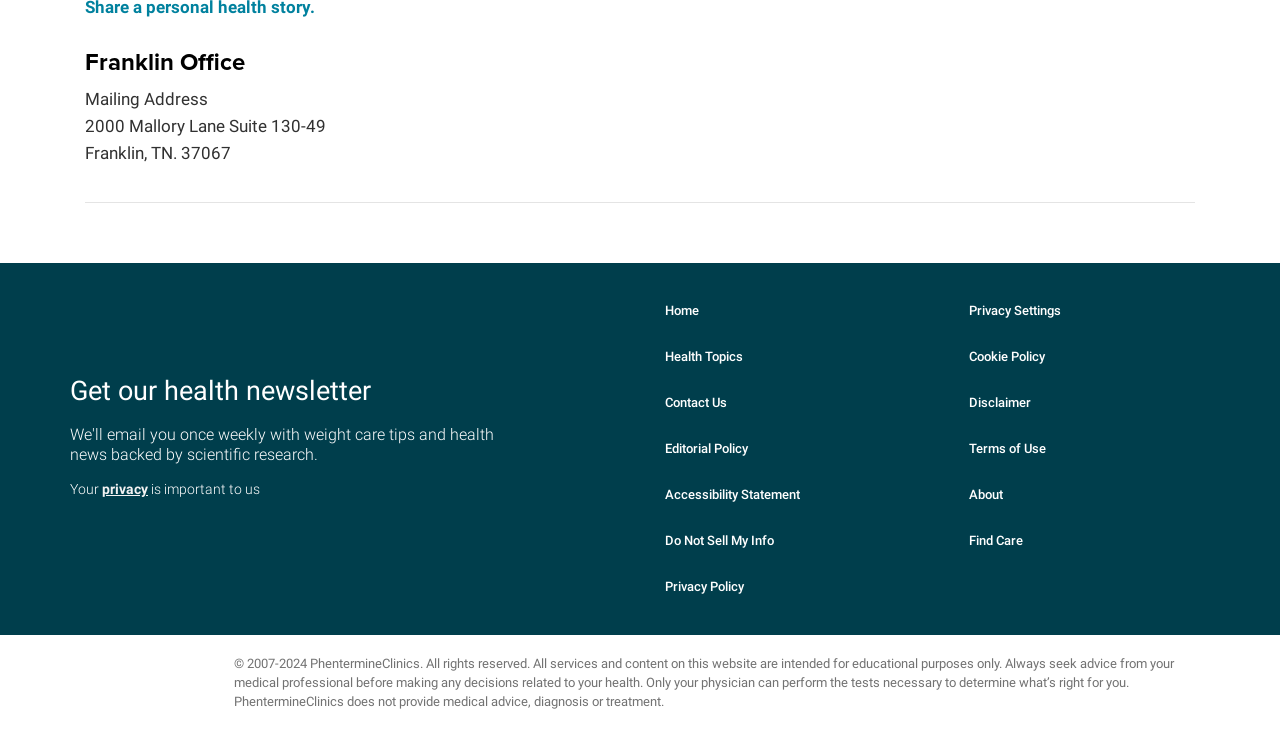Please identify the bounding box coordinates of the area that needs to be clicked to fulfill the following instruction: "Click the Contact Us link."

[0.504, 0.52, 0.741, 0.583]